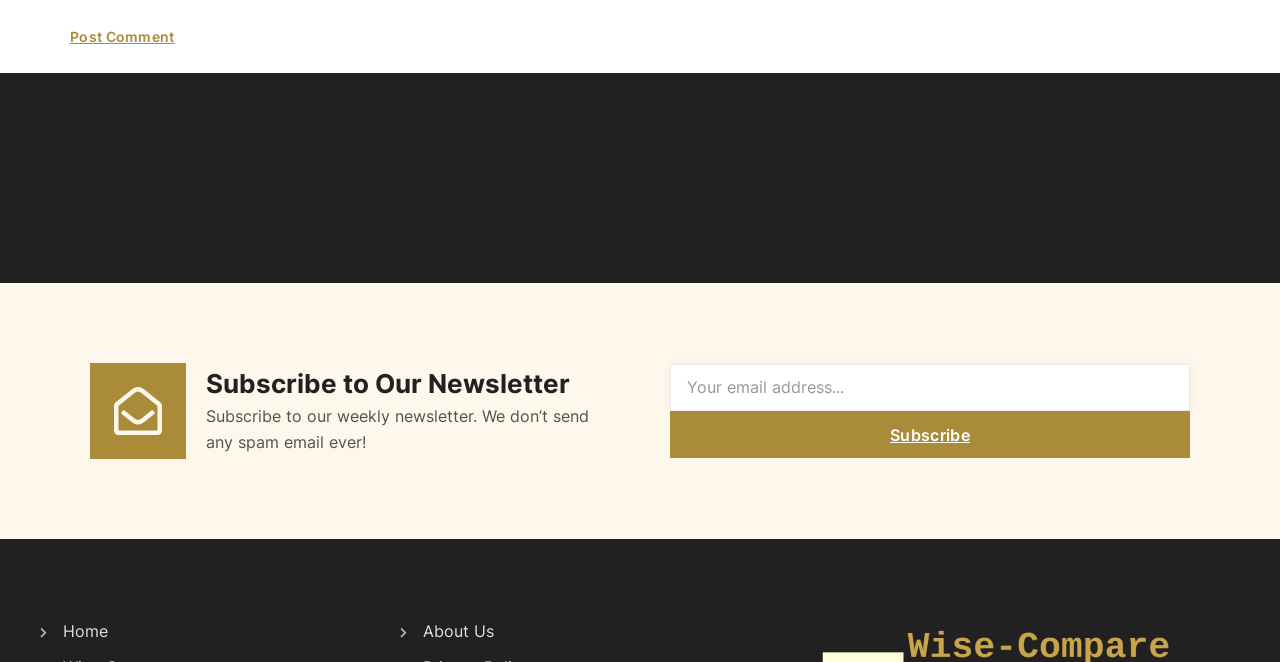Locate the bounding box coordinates for the element described below: "parent_node: Email * aria-describedby="email-notes" name="email"". The coordinates must be four float values between 0 and 1, formatted as [left, top, right, bottom].

None